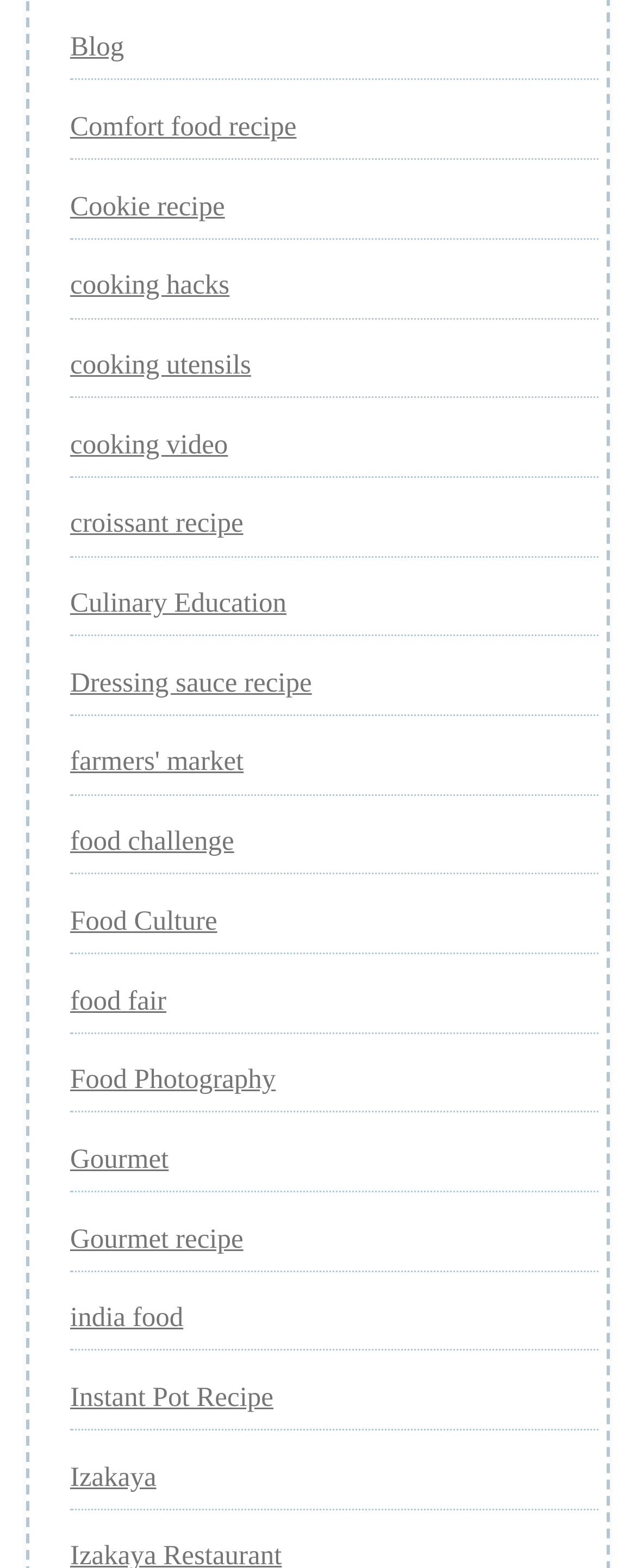Use one word or a short phrase to answer the question provided: 
What is the topic of the link at the top of the webpage?

Blog